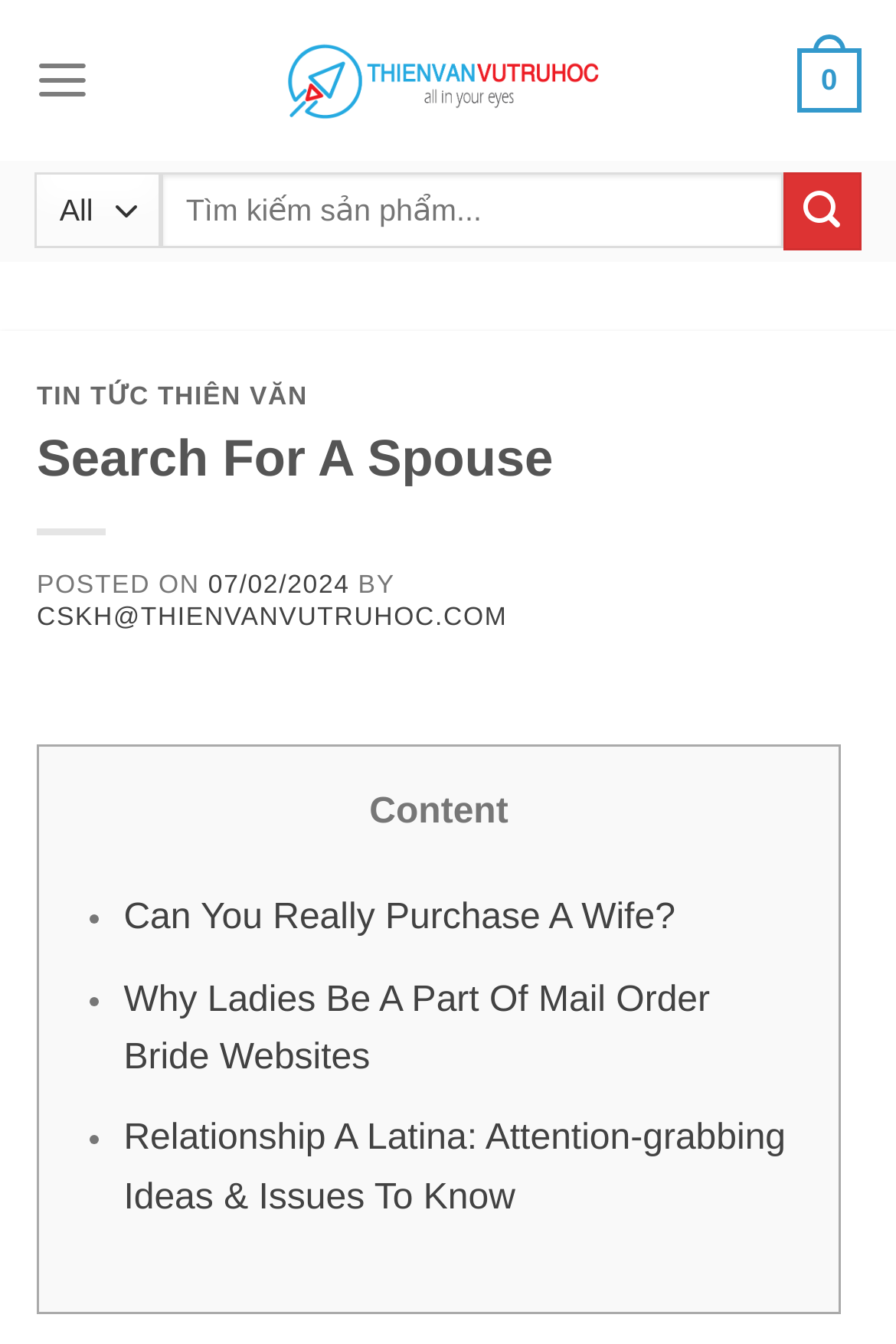Please determine the bounding box coordinates of the element to click on in order to accomplish the following task: "Submit the search query". Ensure the coordinates are four float numbers ranging from 0 to 1, i.e., [left, top, right, bottom].

[0.874, 0.128, 0.962, 0.186]